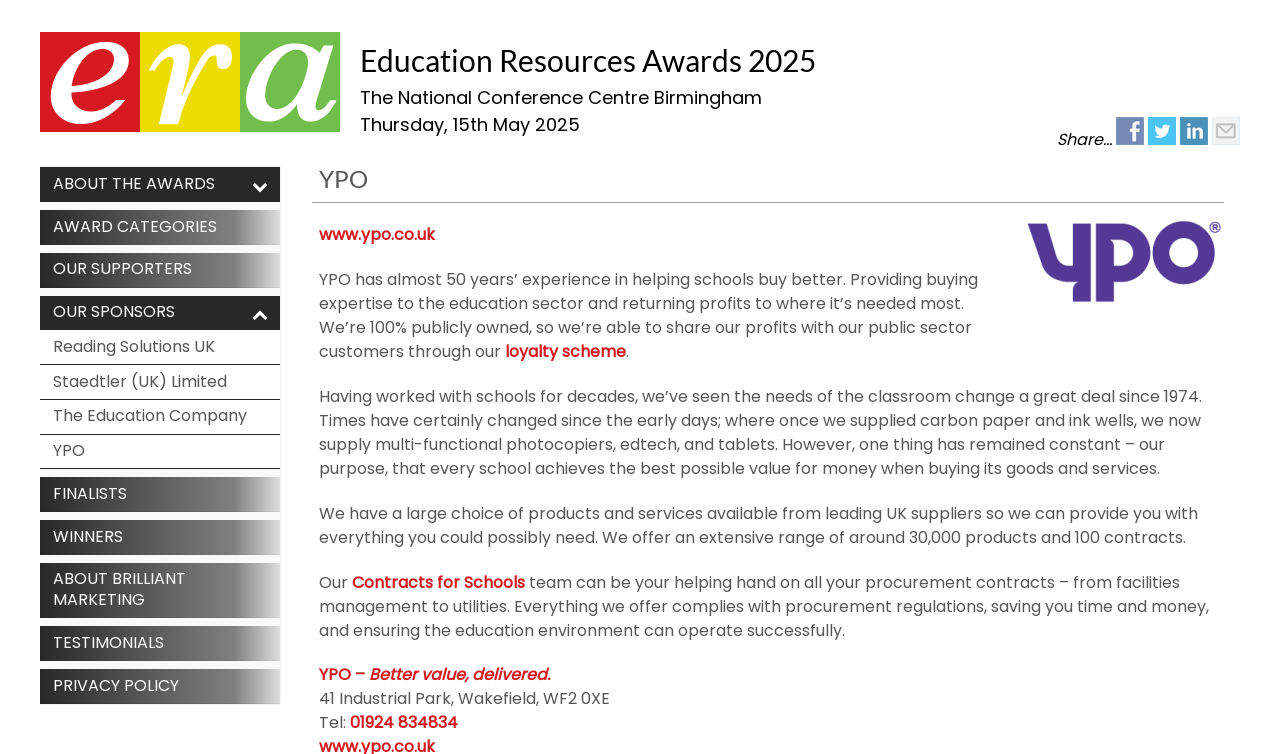Please identify the bounding box coordinates for the region that you need to click to follow this instruction: "Read about YPO's loyalty scheme".

[0.395, 0.451, 0.489, 0.482]